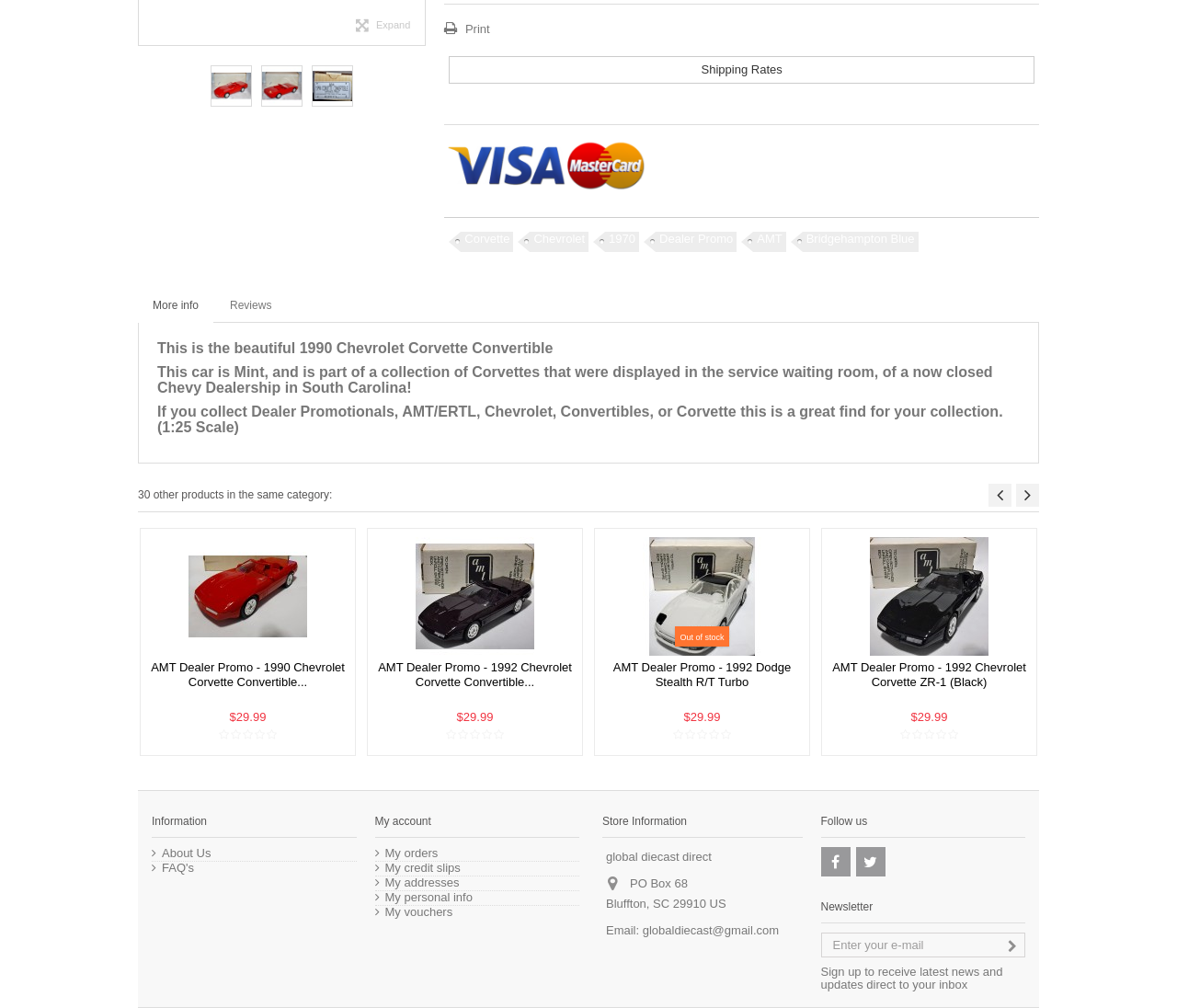Highlight the bounding box of the UI element that corresponds to this description: "Dealer Promo".

[0.557, 0.23, 0.626, 0.25]